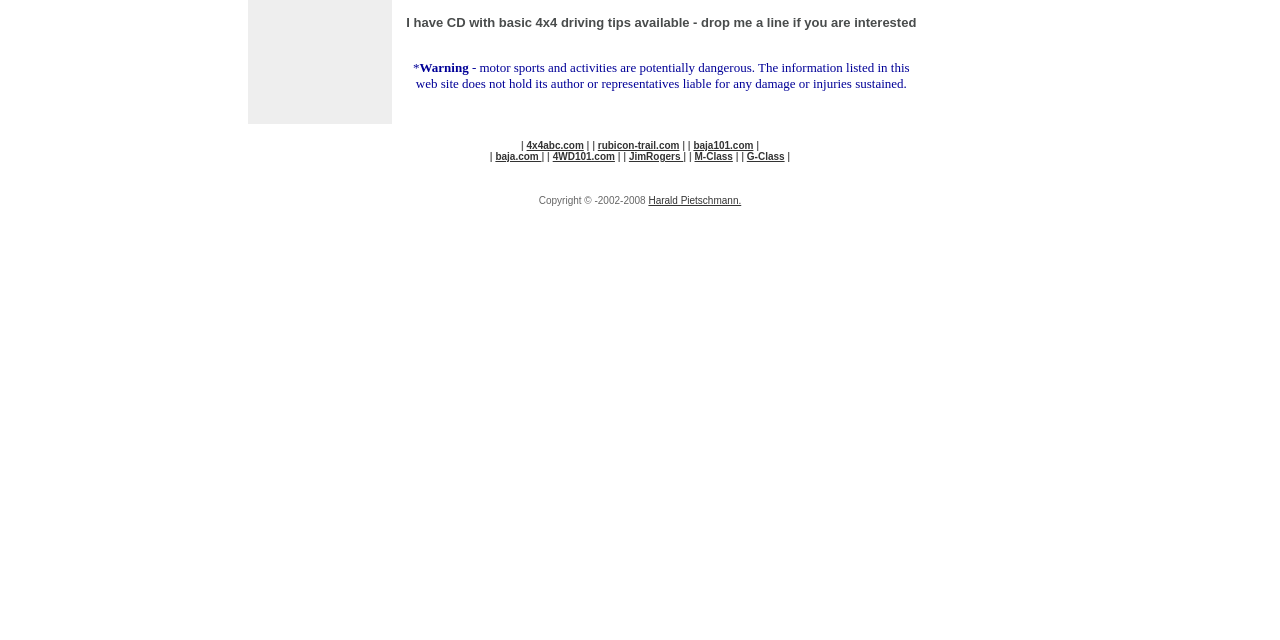Please determine the bounding box coordinates, formatted as (top-left x, top-left y, bottom-right x, bottom-right y), with all values as floating point numbers between 0 and 1. Identify the bounding box of the region described as: Harald Pietschmann.

[0.507, 0.304, 0.579, 0.321]